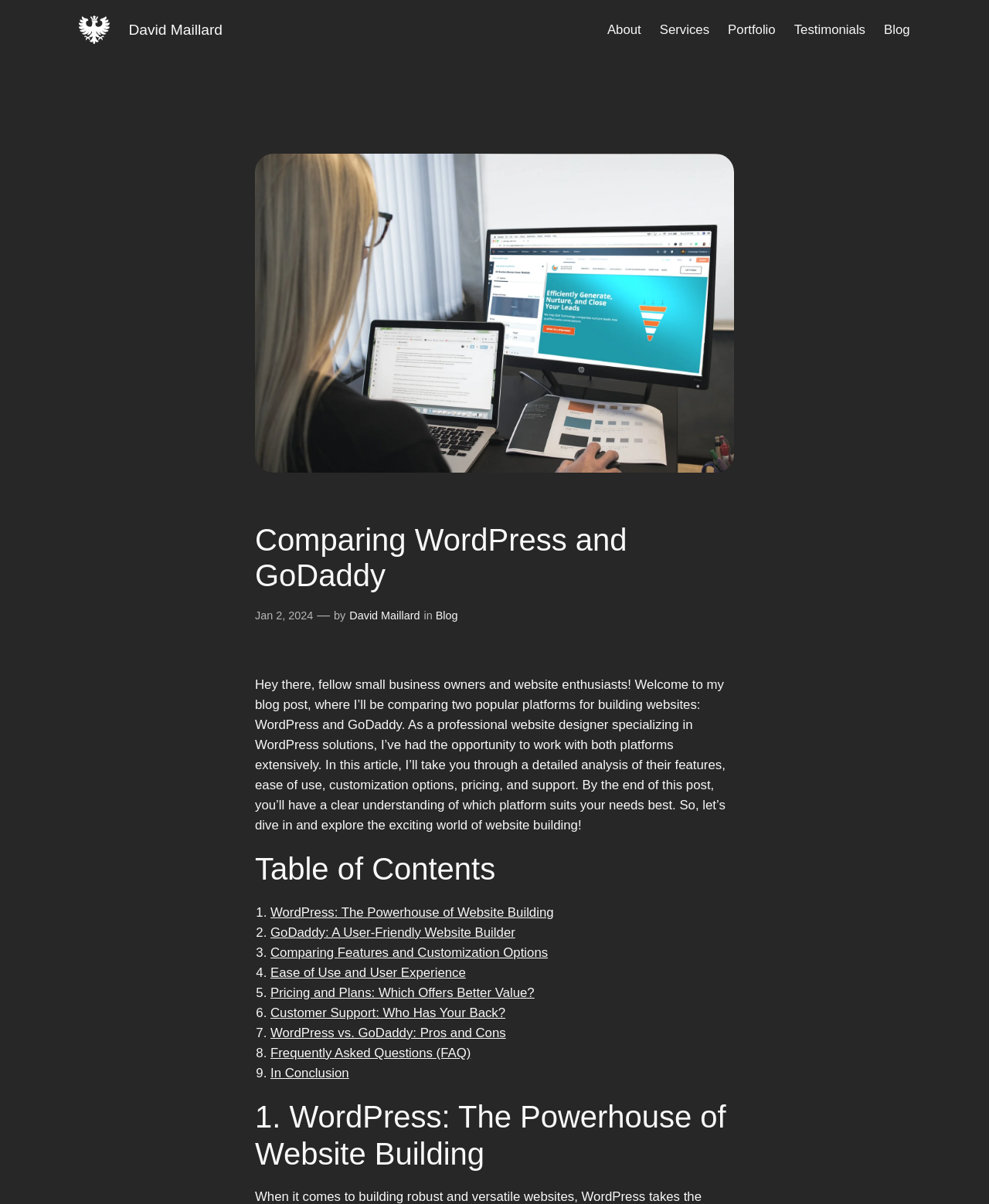From the screenshot, find the bounding box of the UI element matching this description: "alt="David Maillard"". Supply the bounding box coordinates in the form [left, top, right, bottom], each a float between 0 and 1.

[0.08, 0.013, 0.111, 0.037]